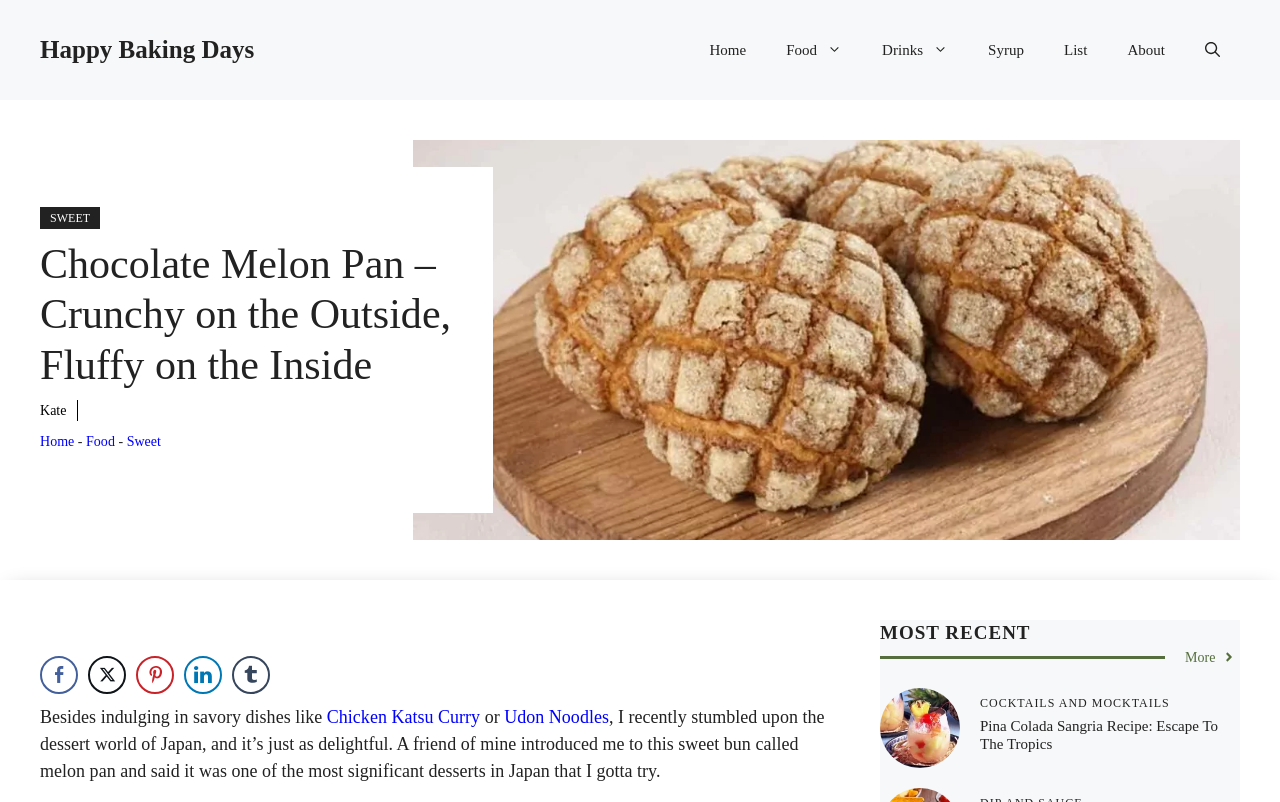Locate the bounding box coordinates of the UI element described by: "aria-label="Open search"". Provide the coordinates as four float numbers between 0 and 1, formatted as [left, top, right, bottom].

[0.926, 0.025, 0.969, 0.1]